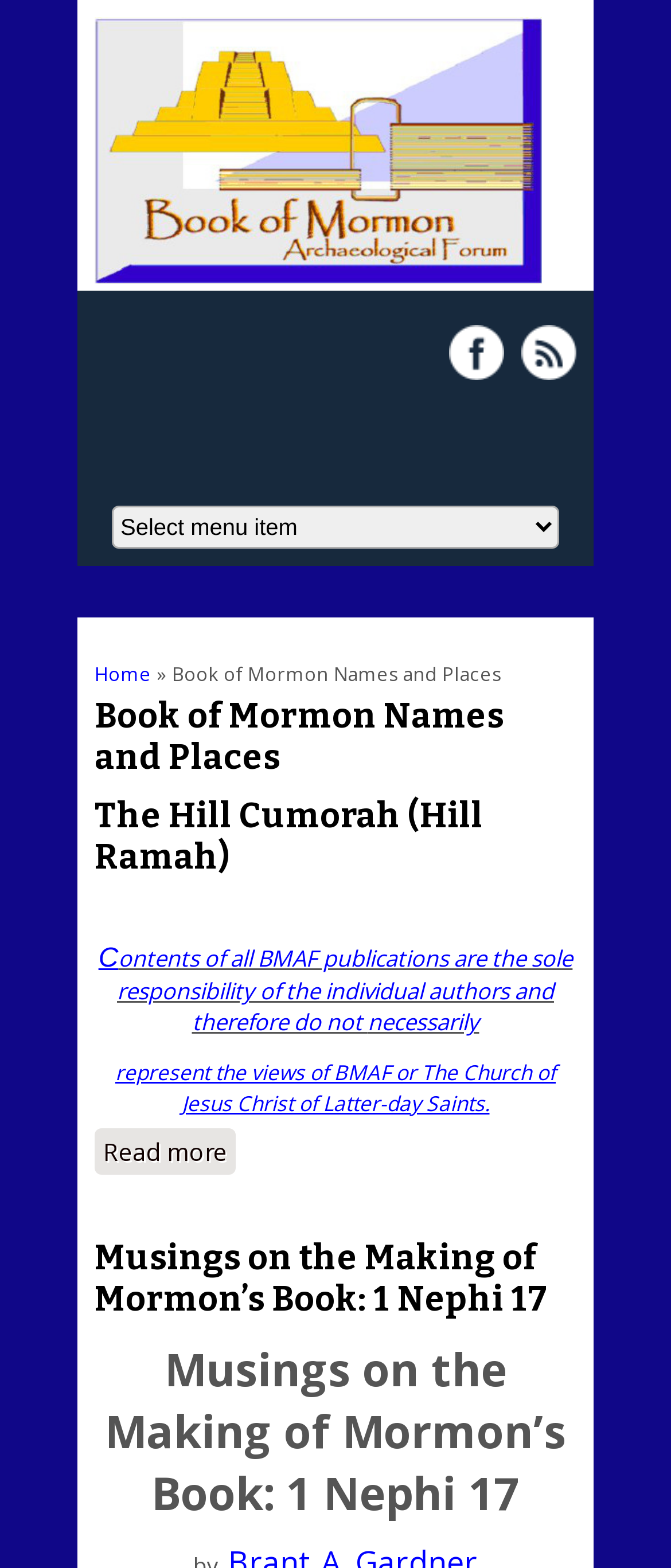Based on the element description: "The Hill Cumorah (Hill Ramah)", identify the UI element and provide its bounding box coordinates. Use four float numbers between 0 and 1, [left, top, right, bottom].

[0.141, 0.507, 0.721, 0.56]